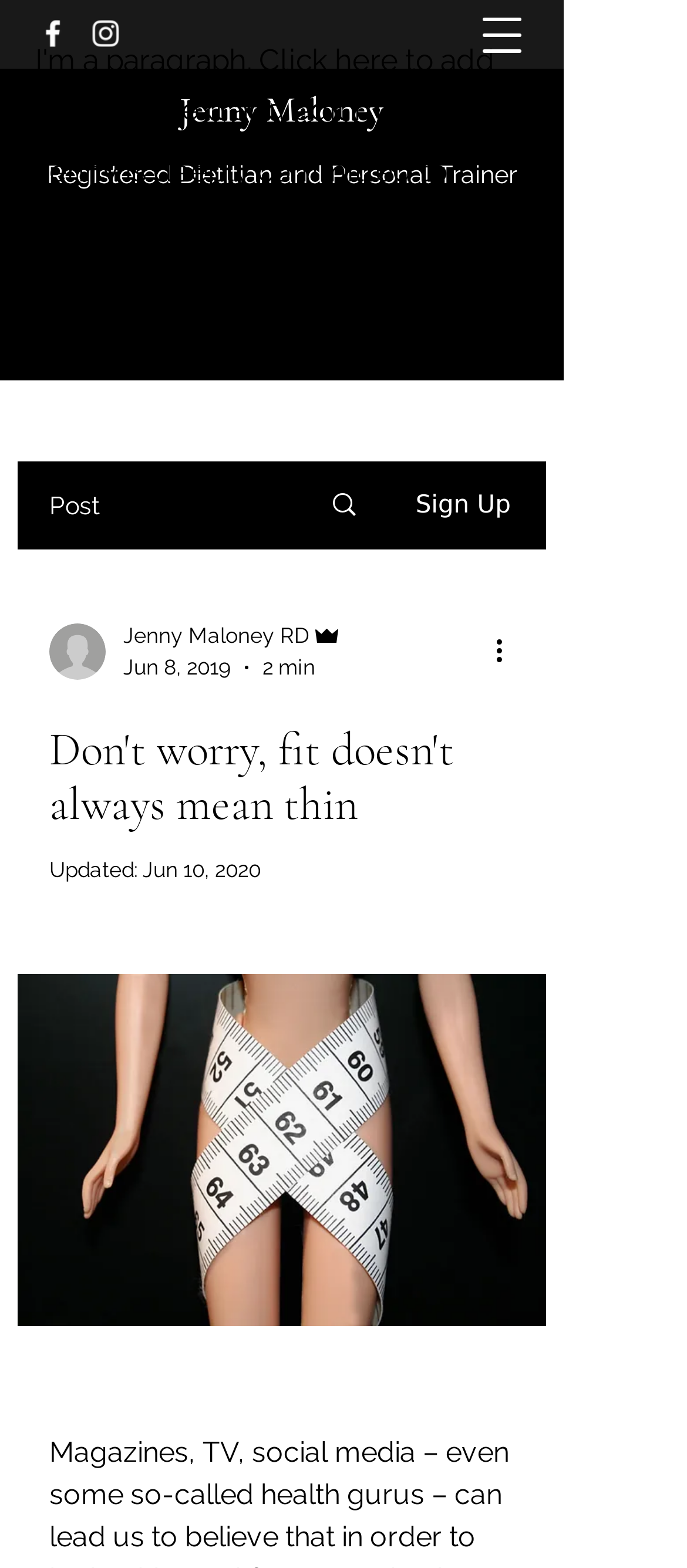Extract the bounding box coordinates for the UI element described by the text: "aria-label="Facebook"". The coordinates should be in the form of [left, top, right, bottom] with values between 0 and 1.

[0.051, 0.01, 0.103, 0.033]